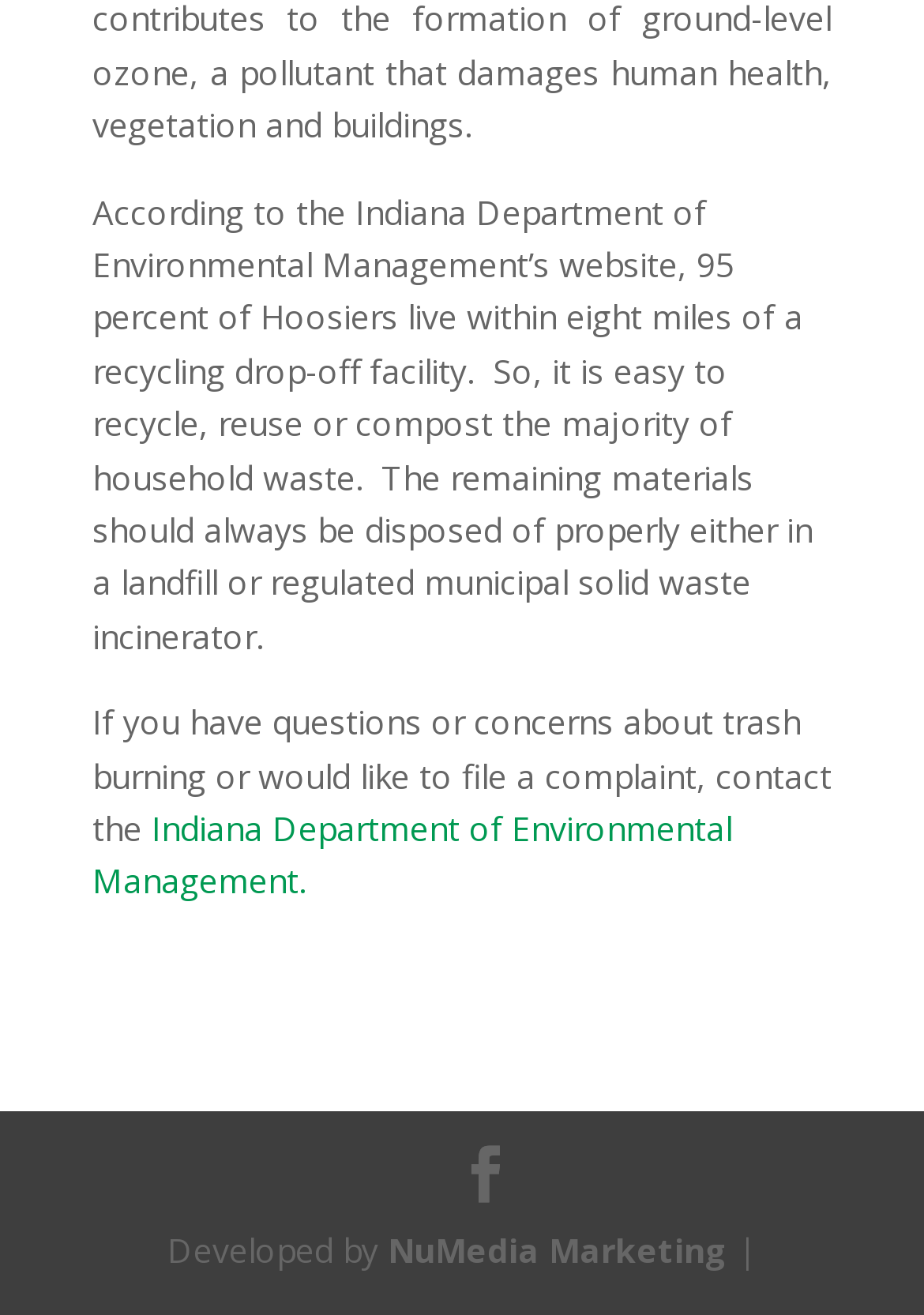From the webpage screenshot, predict the bounding box of the UI element that matches this description: "Facebook".

[0.495, 0.872, 0.556, 0.916]